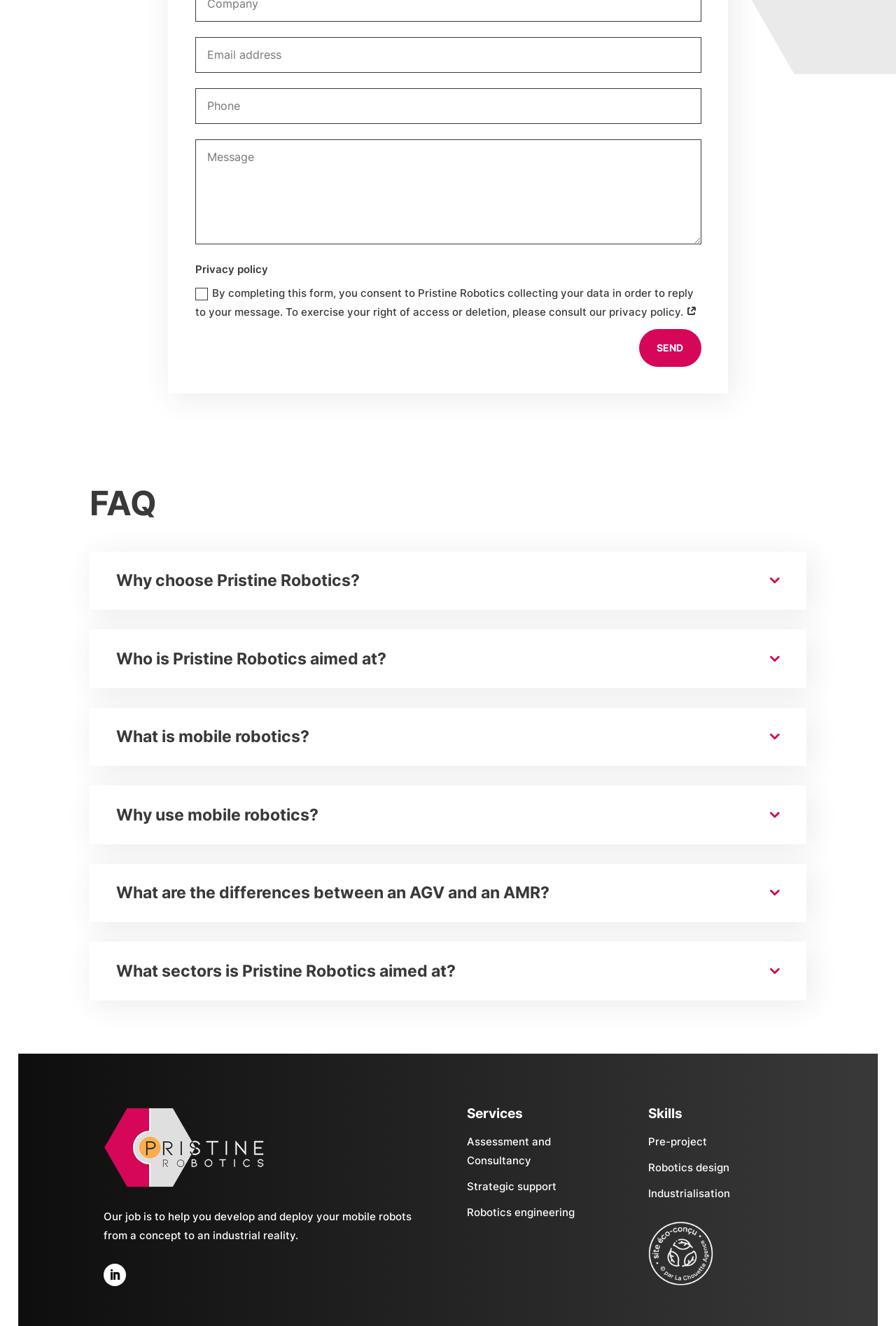Bounding box coordinates are specified in the format (top-left x, top-left y, bottom-right x, bottom-right y). All values are floating point numbers bounded between 0 and 1. Please provide the bounding box coordinate of the region this sentence describes: Follow

[0.116, 0.953, 0.141, 0.97]